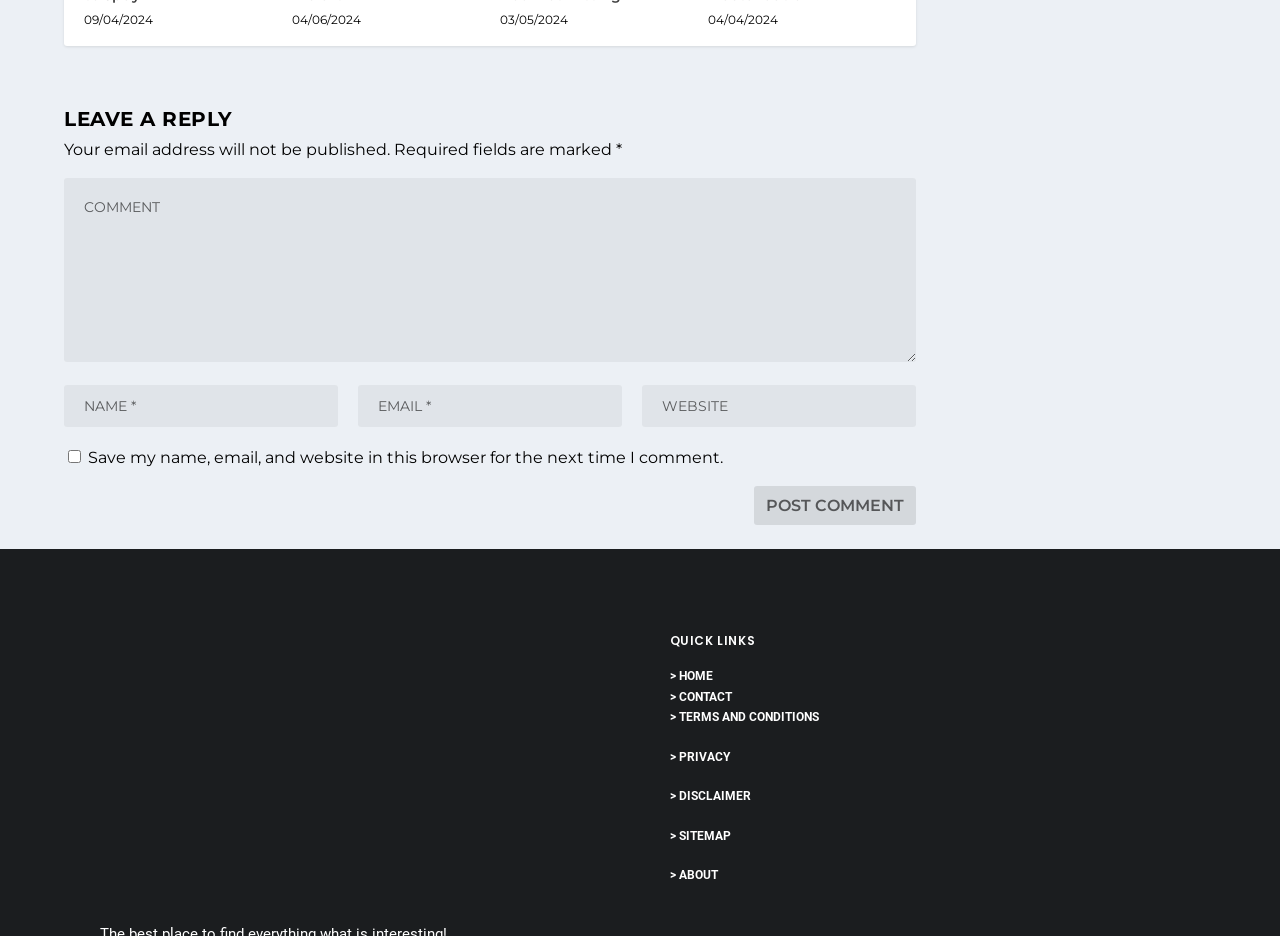Based on the image, please respond to the question with as much detail as possible:
What is the function of the checkbox?

The checkbox is labeled as 'Save my name, email, and website in this browser for the next time I comment.', indicating that it allows users to save their comment information for future use.